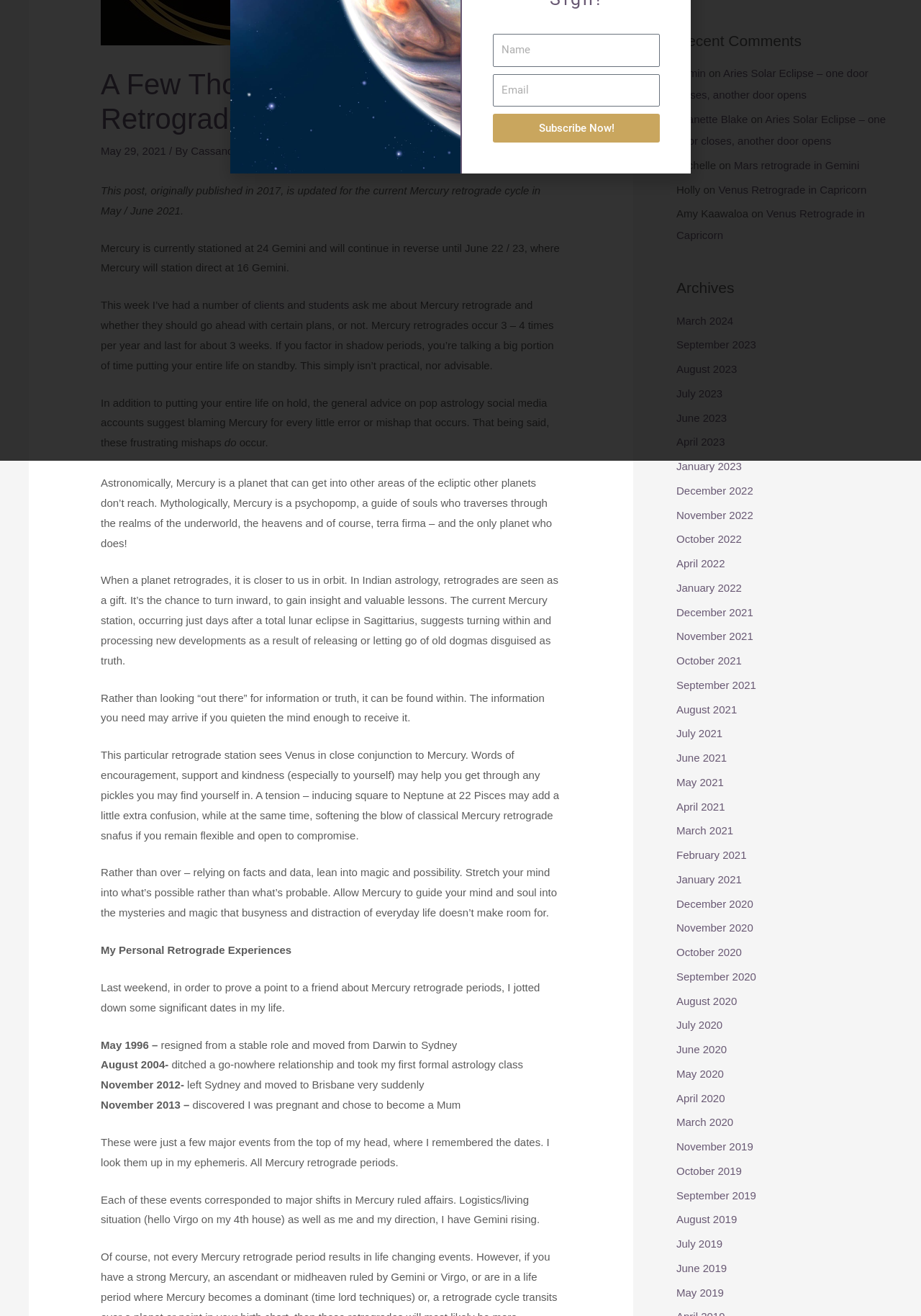Extract the bounding box coordinates of the UI element described by: "December 2021". The coordinates should include four float numbers ranging from 0 to 1, e.g., [left, top, right, bottom].

[0.734, 0.46, 0.818, 0.47]